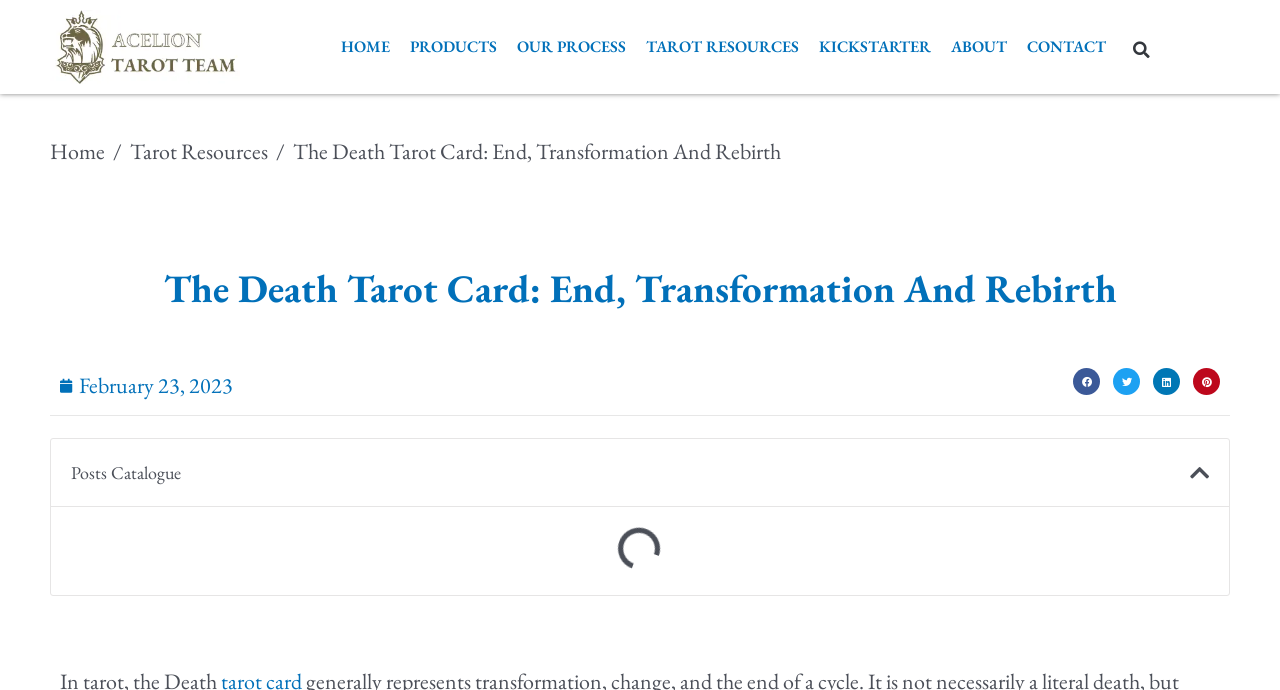What is the date of the article?
Answer the question with a detailed and thorough explanation.

The link element with the description 'February 23, 2023' suggests that it is the date of the article or the publication date of the webpage.